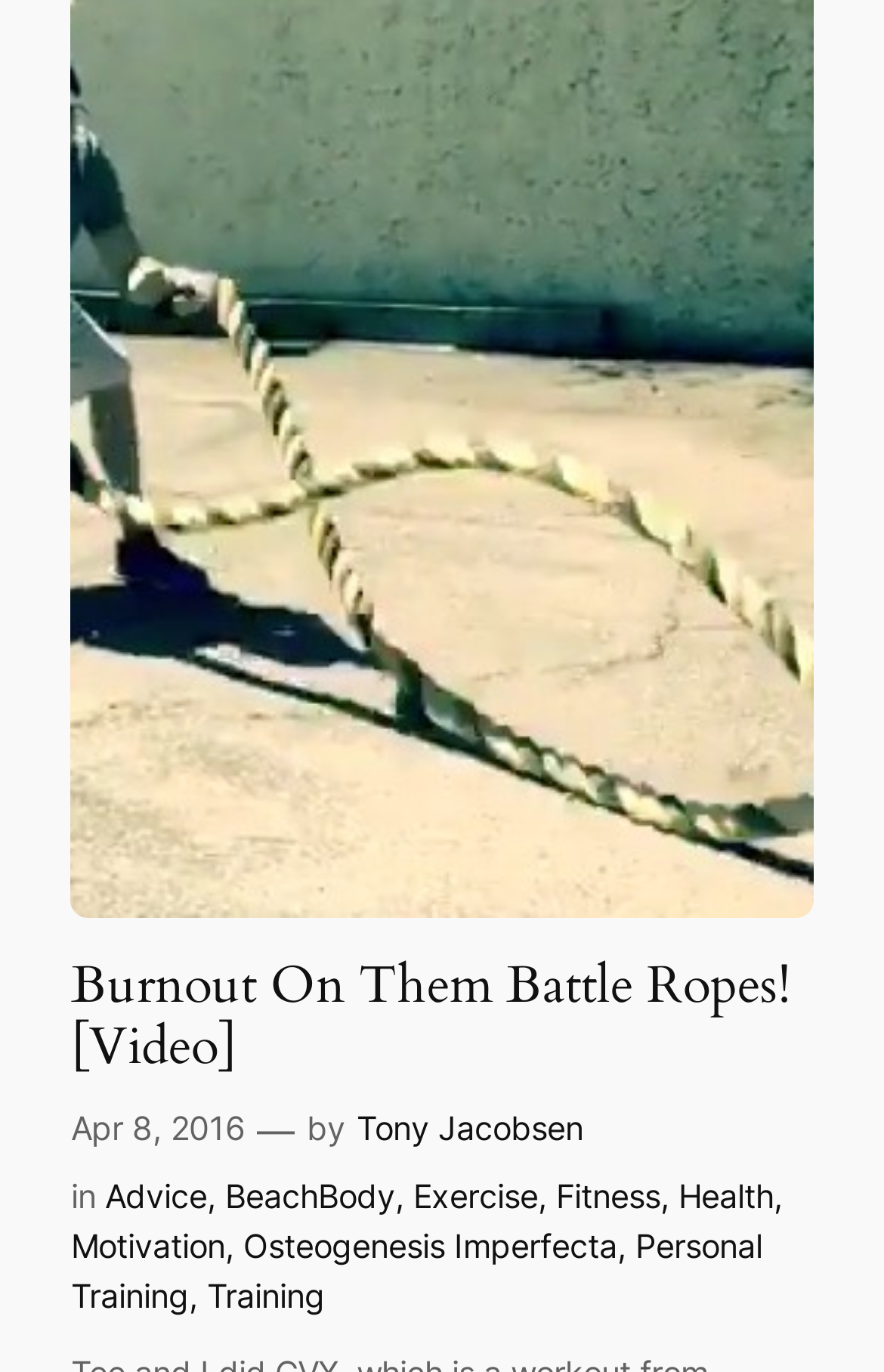Provide the bounding box for the UI element matching this description: "Health".

[0.767, 0.857, 0.875, 0.885]